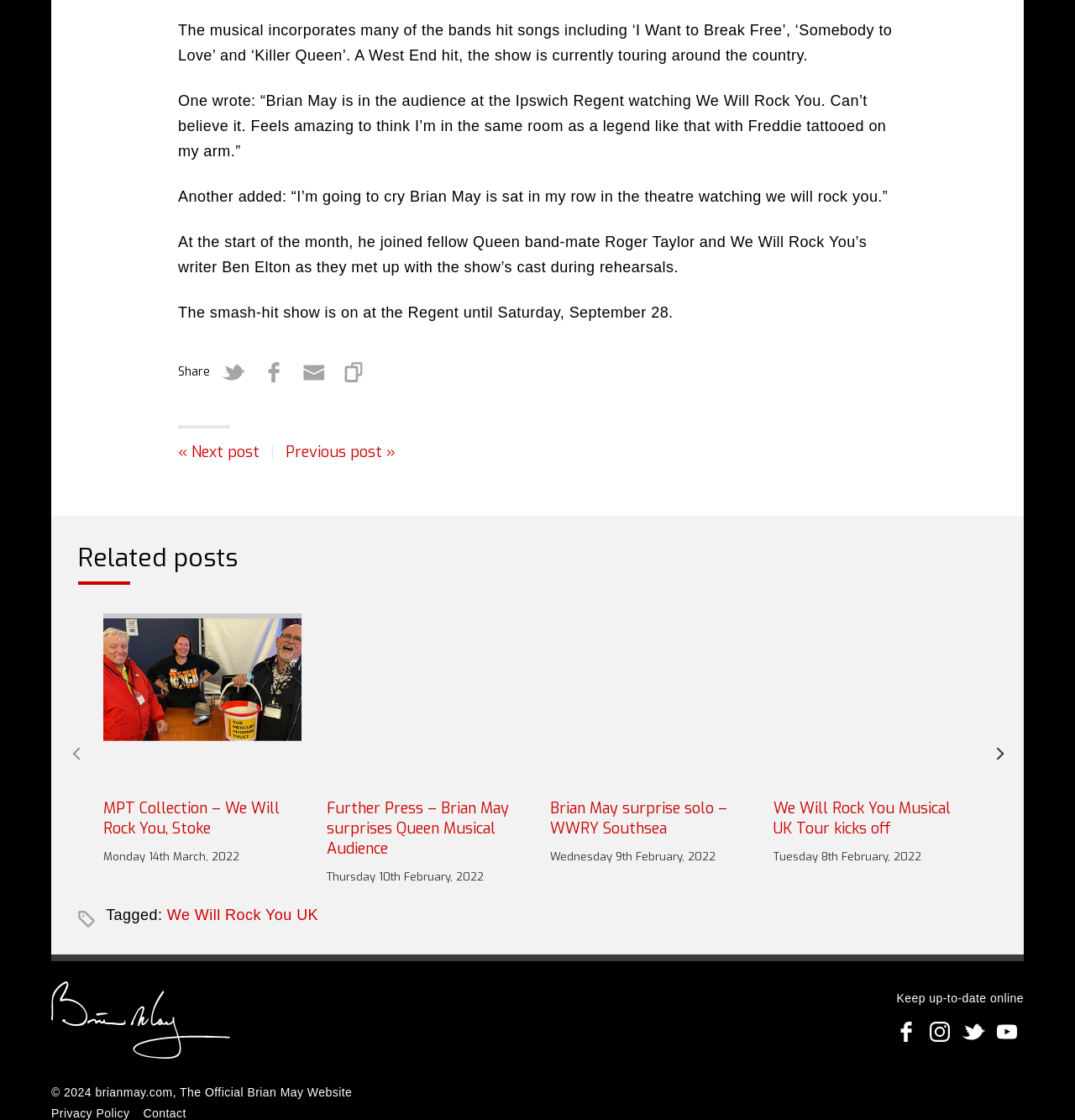Determine the bounding box coordinates of the clickable region to follow the instruction: "Go to previous slide".

[0.061, 0.658, 0.08, 0.688]